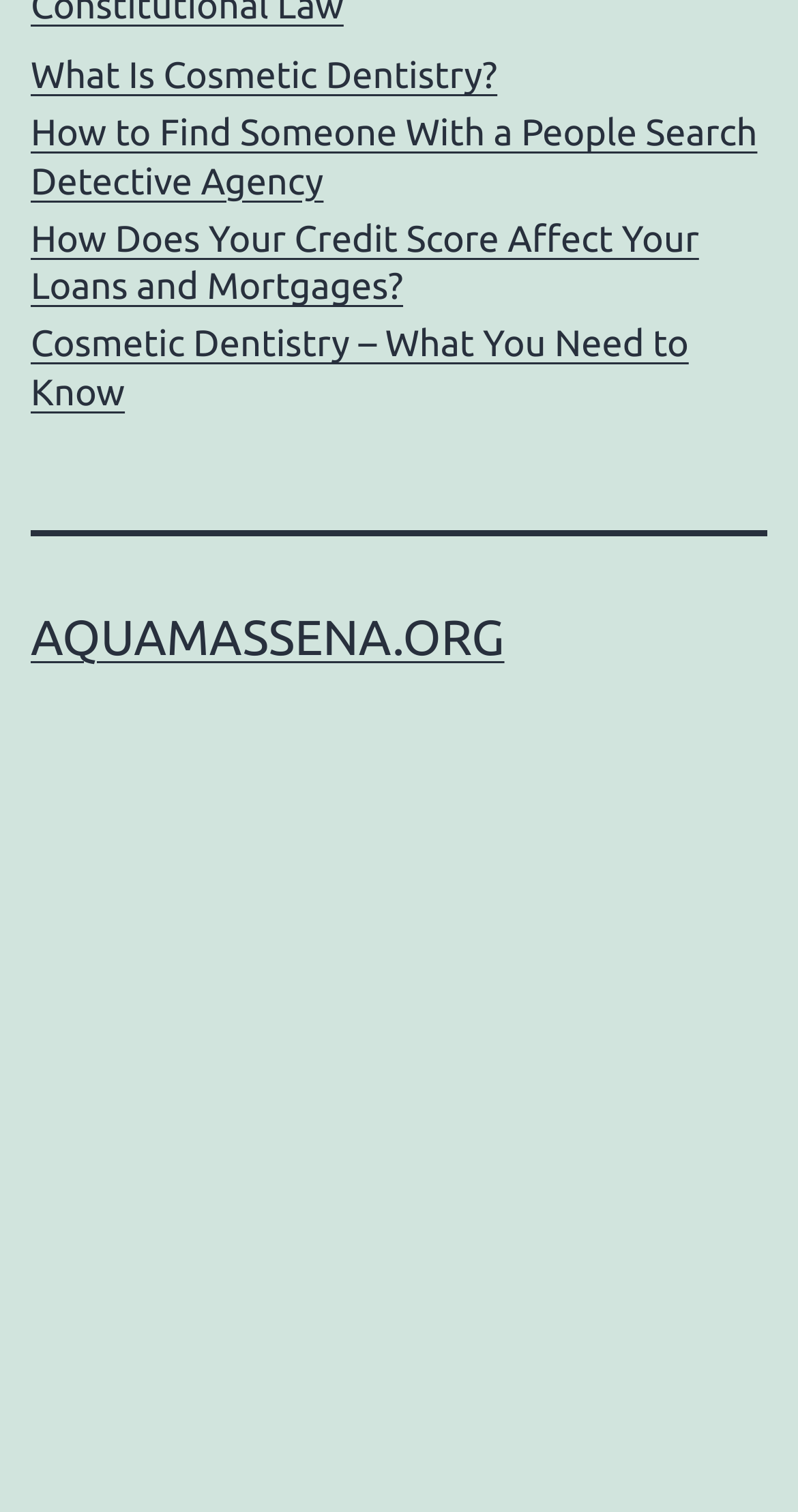Provide the bounding box coordinates for the UI element that is described as: "aquamassena.org".

[0.038, 0.938, 0.632, 0.975]